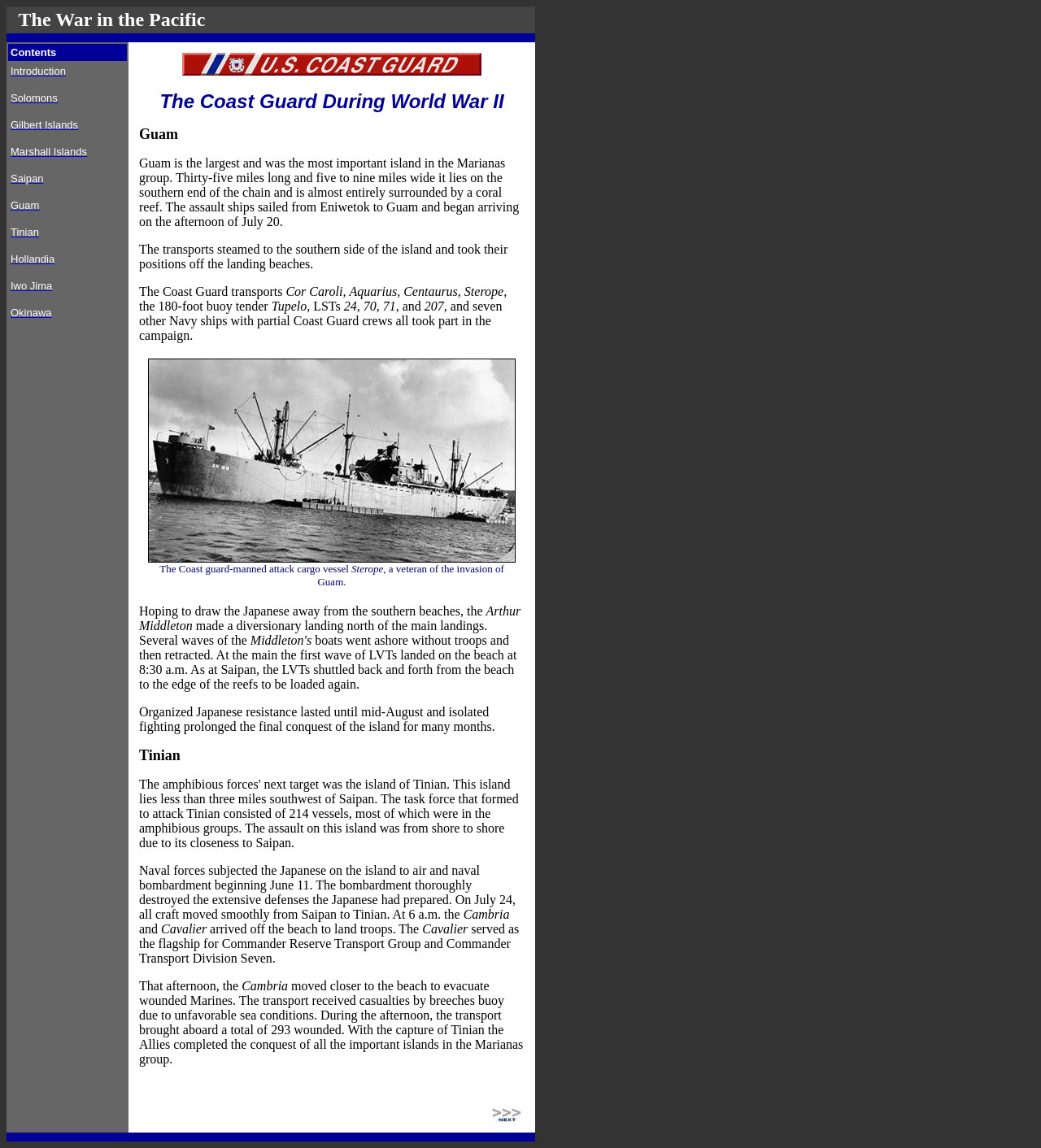Provide the bounding box coordinates for the UI element that is described by this text: "ContentsContents". The coordinates should be in the form of four float numbers between 0 and 1: [left, top, right, bottom].

None